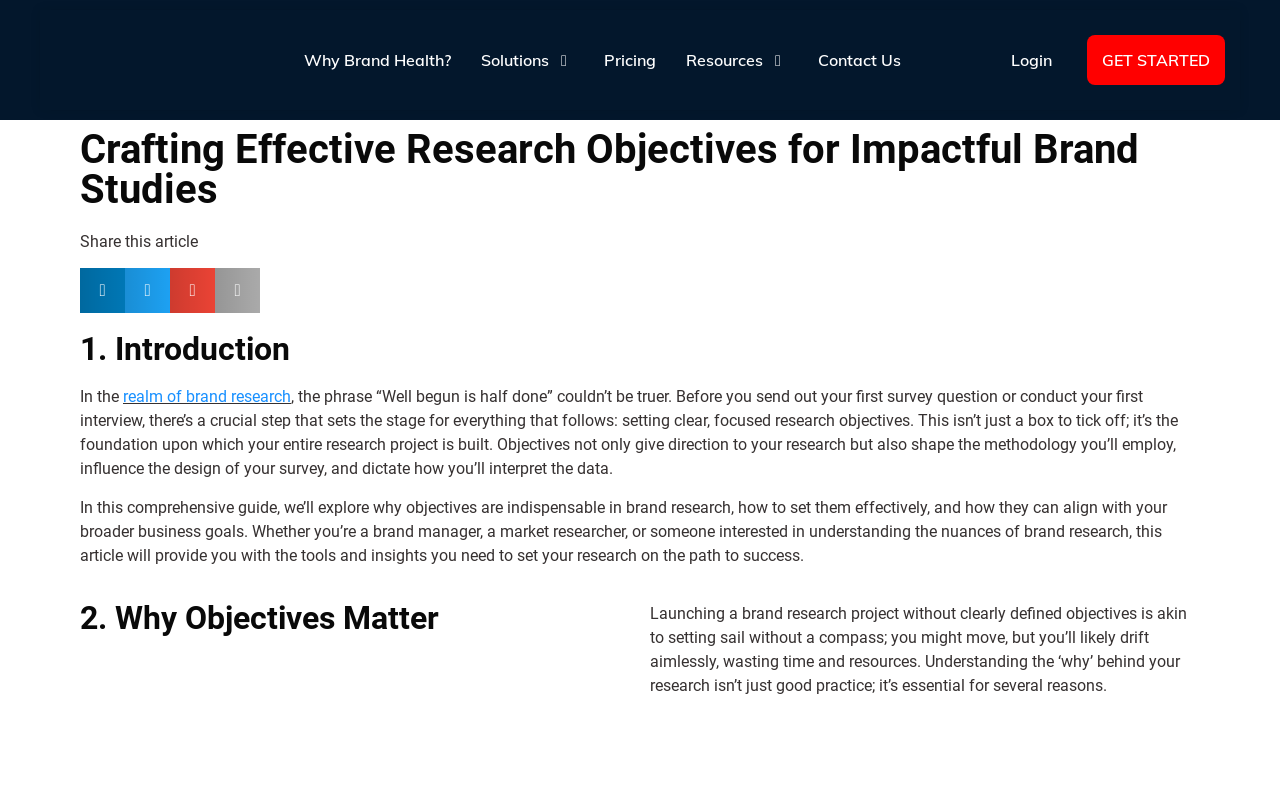Determine and generate the text content of the webpage's headline.

Crafting Effective Research Objectives for Impactful Brand Studies